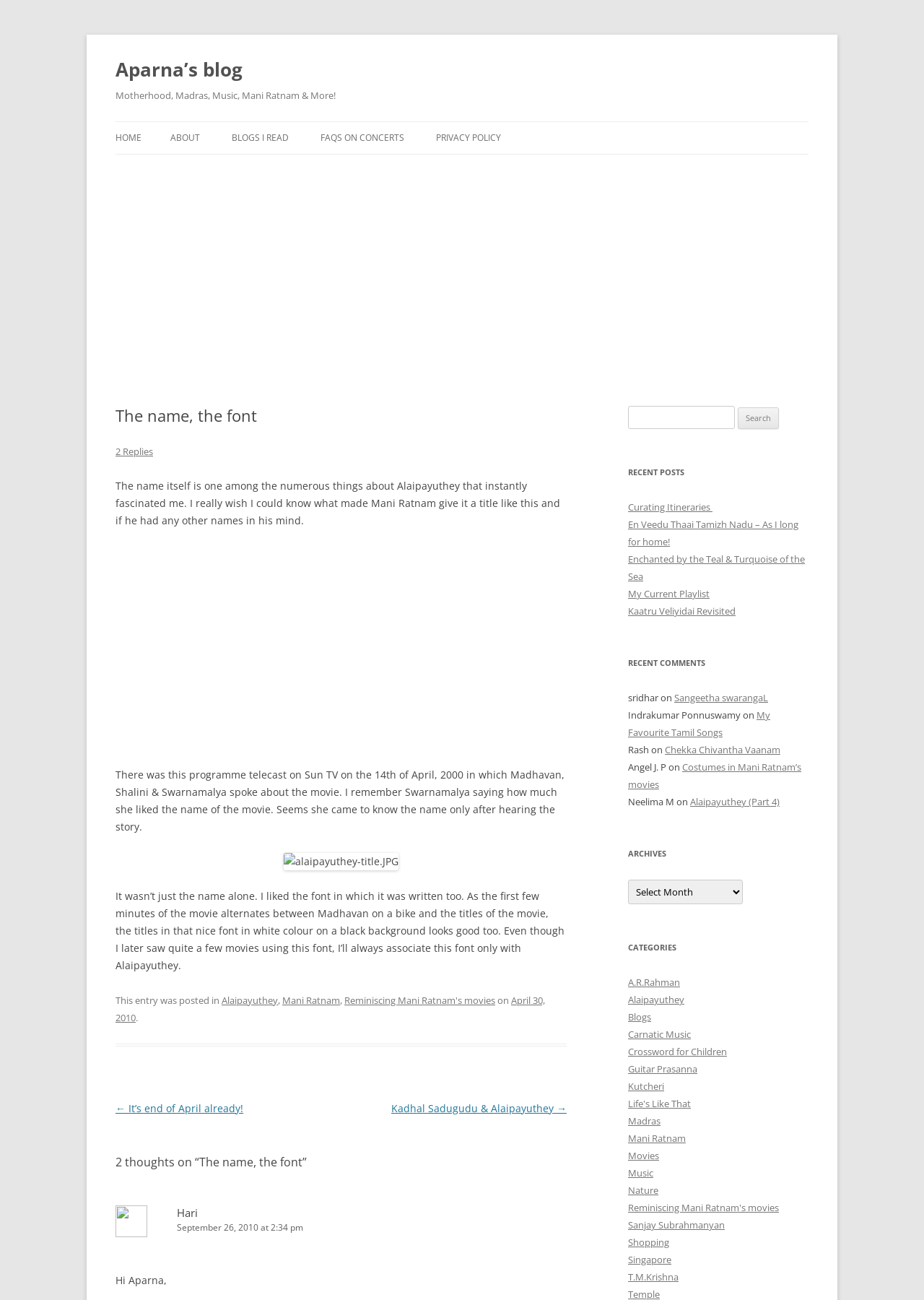How many comments are listed under '2 thoughts on “The name, the font”'?
By examining the image, provide a one-word or phrase answer.

1